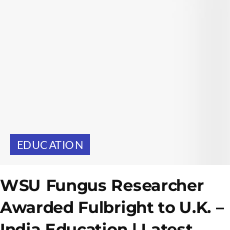What award has the WSU researcher received?
Could you please answer the question thoroughly and with as much detail as possible?

The article mentions that the WSU researcher has been awarded the prestigious Fulbright award, which recognizes their contributions to fungal research and educational collaborations between the U.K. and India.